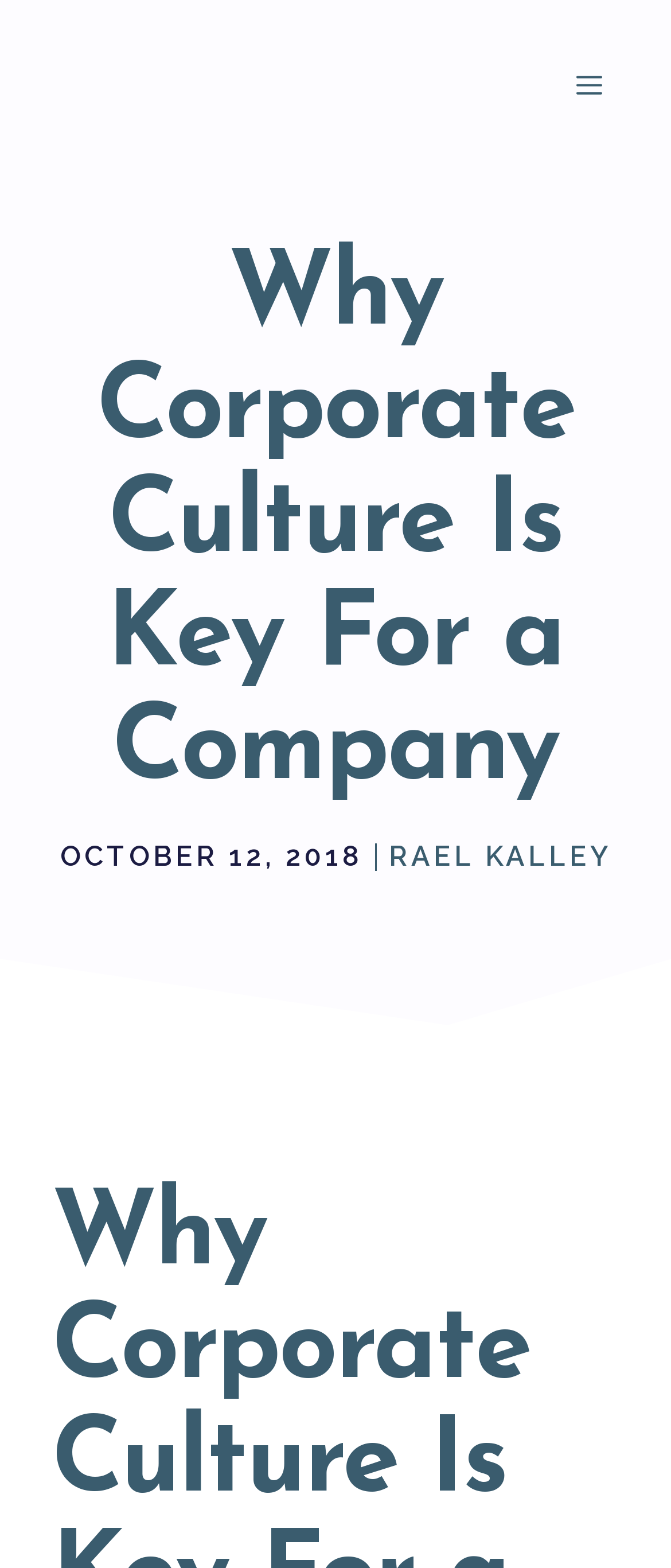Use one word or a short phrase to answer the question provided: 
What is the date of the article?

OCTOBER 12, 2018